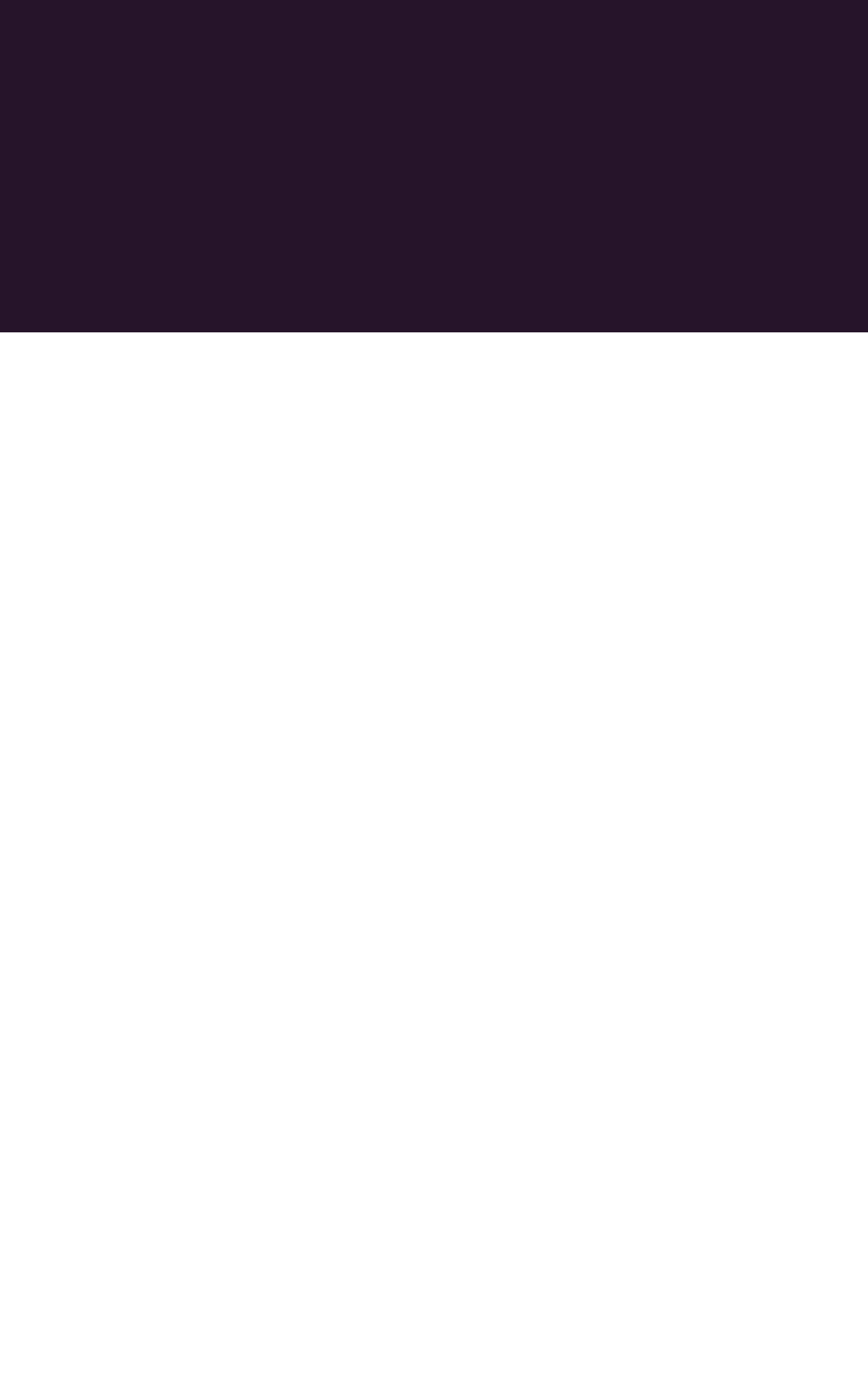Find the bounding box coordinates for the area that should be clicked to accomplish the instruction: "Open image in lightbox".

[0.236, 0.062, 0.508, 0.309]